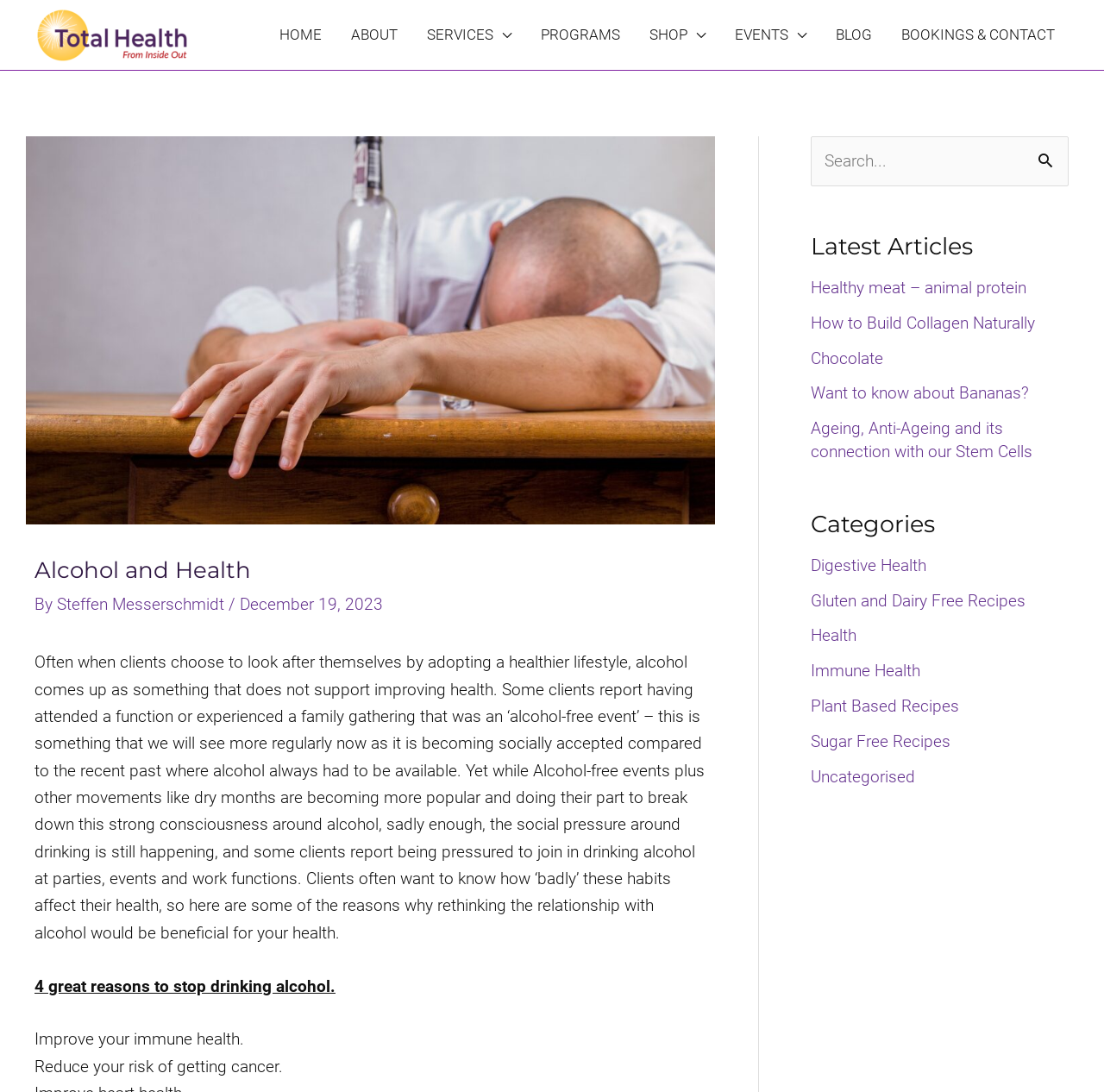Please determine the bounding box coordinates of the element to click on in order to accomplish the following task: "Explore the 'Latest Articles' section". Ensure the coordinates are four float numbers ranging from 0 to 1, i.e., [left, top, right, bottom].

[0.734, 0.212, 0.968, 0.238]